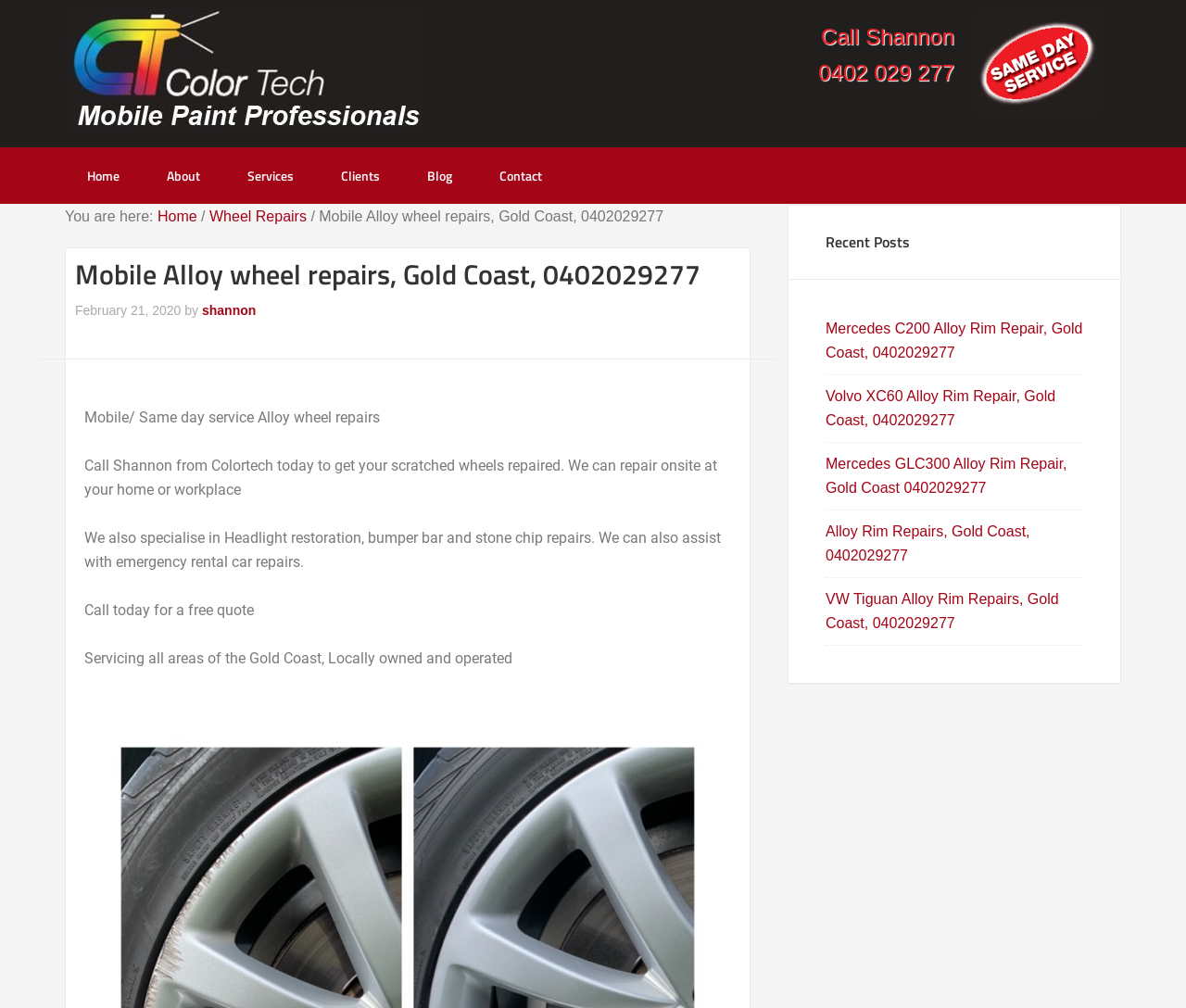Examine the image and give a thorough answer to the following question:
What is the name of the person to call for wheel repairs?

I found this information by looking at the top section of the webpage, where it says 'Call Shannon'.